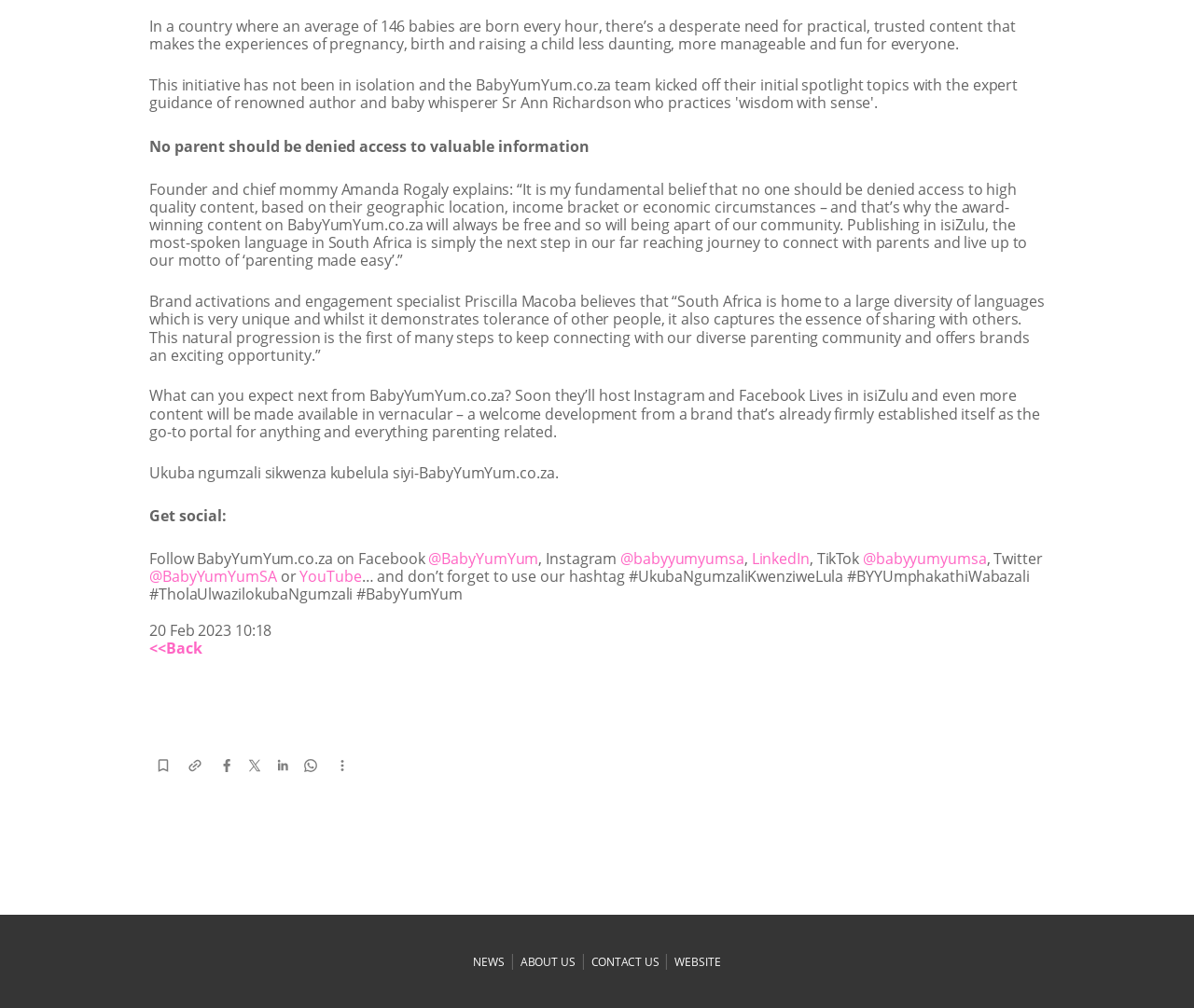Bounding box coordinates are to be given in the format (top-left x, top-left y, bottom-right x, bottom-right y). All values must be floating point numbers between 0 and 1. Provide the bounding box coordinate for the UI element described as: website

[0.565, 0.9, 0.604, 0.969]